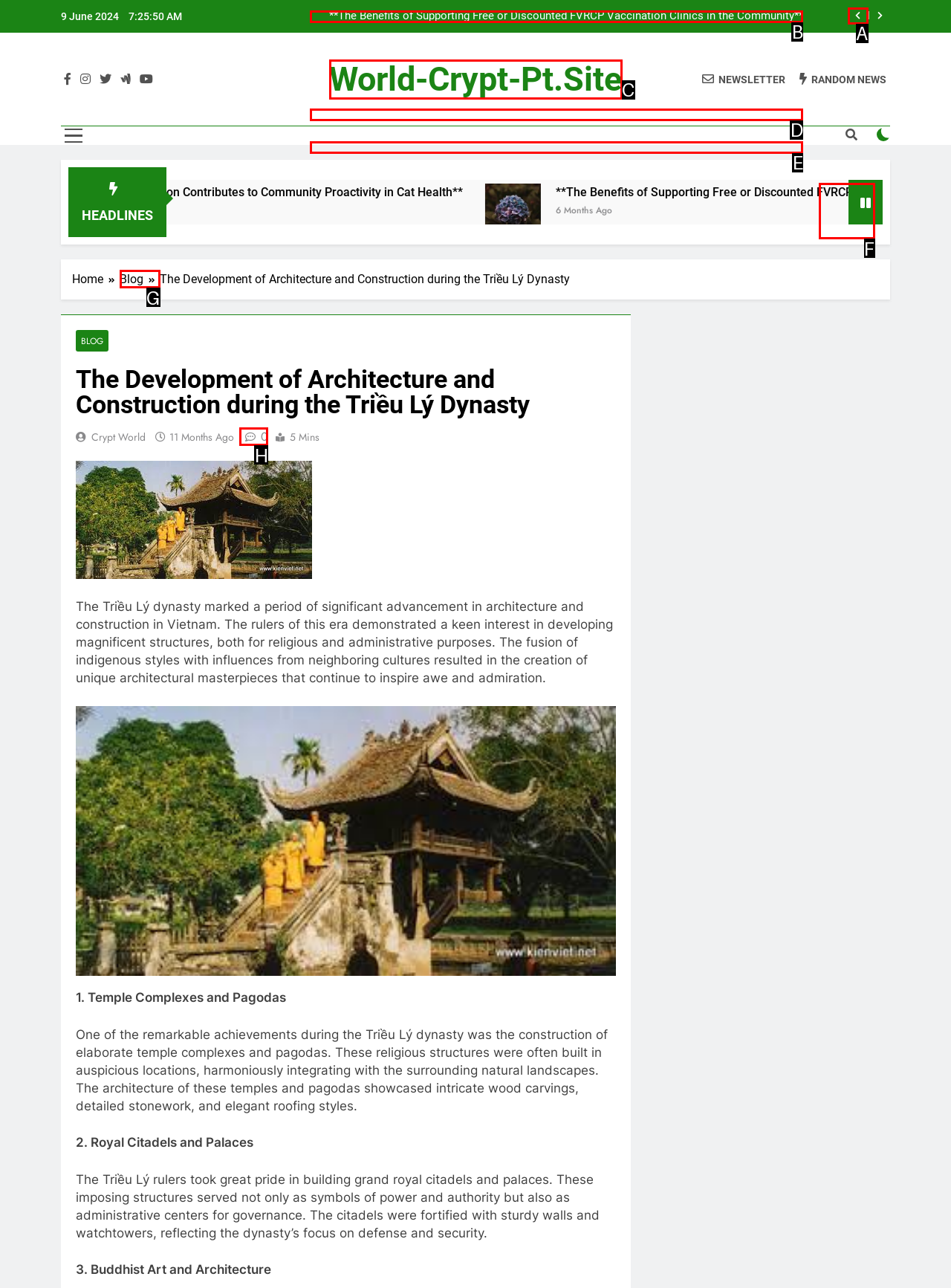Determine the letter of the UI element that you need to click to perform the task: Click the button to share on social media.
Provide your answer with the appropriate option's letter.

H